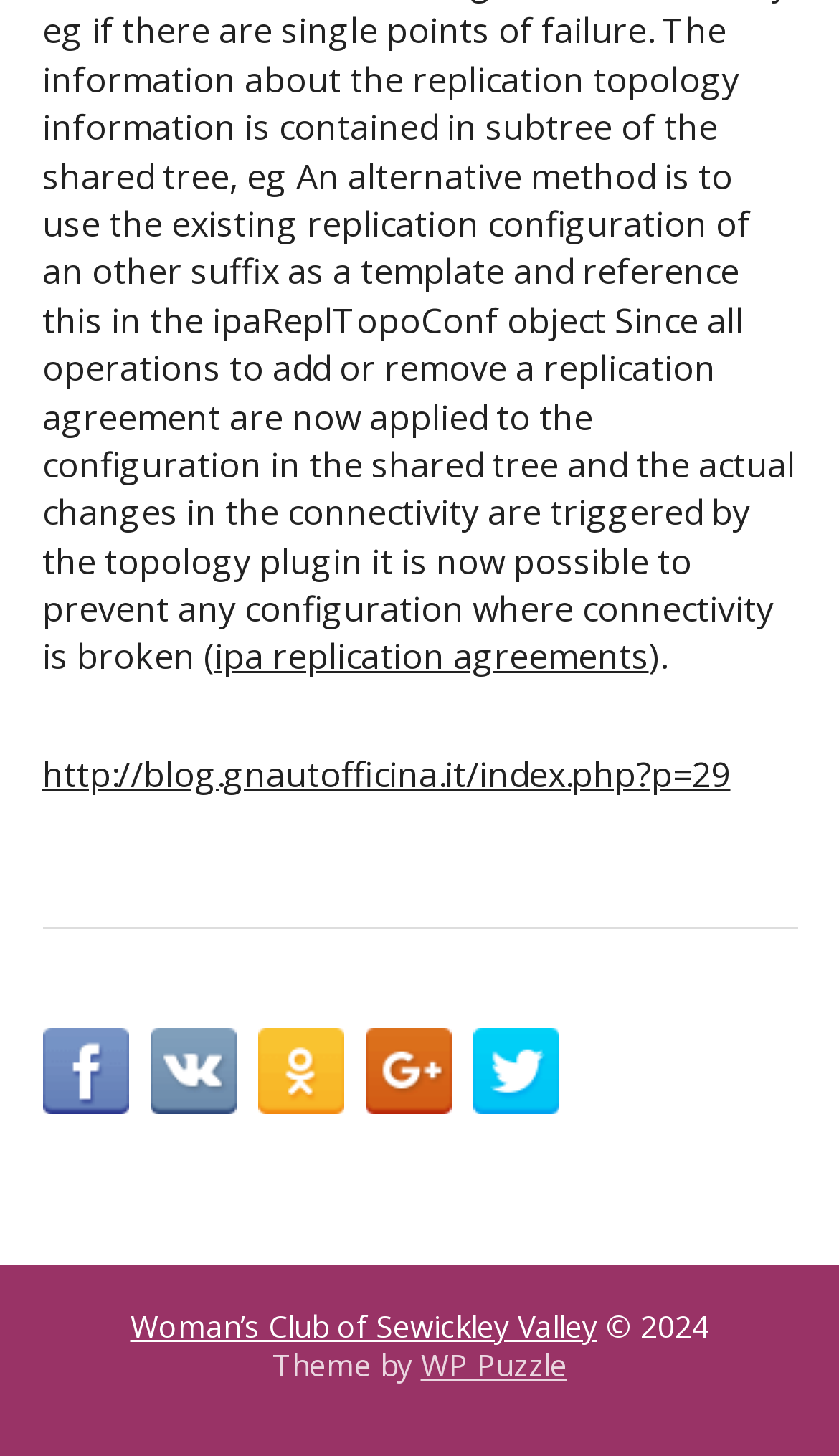Identify the bounding box for the element characterized by the following description: "title="Share in OK"".

[0.306, 0.706, 0.409, 0.765]